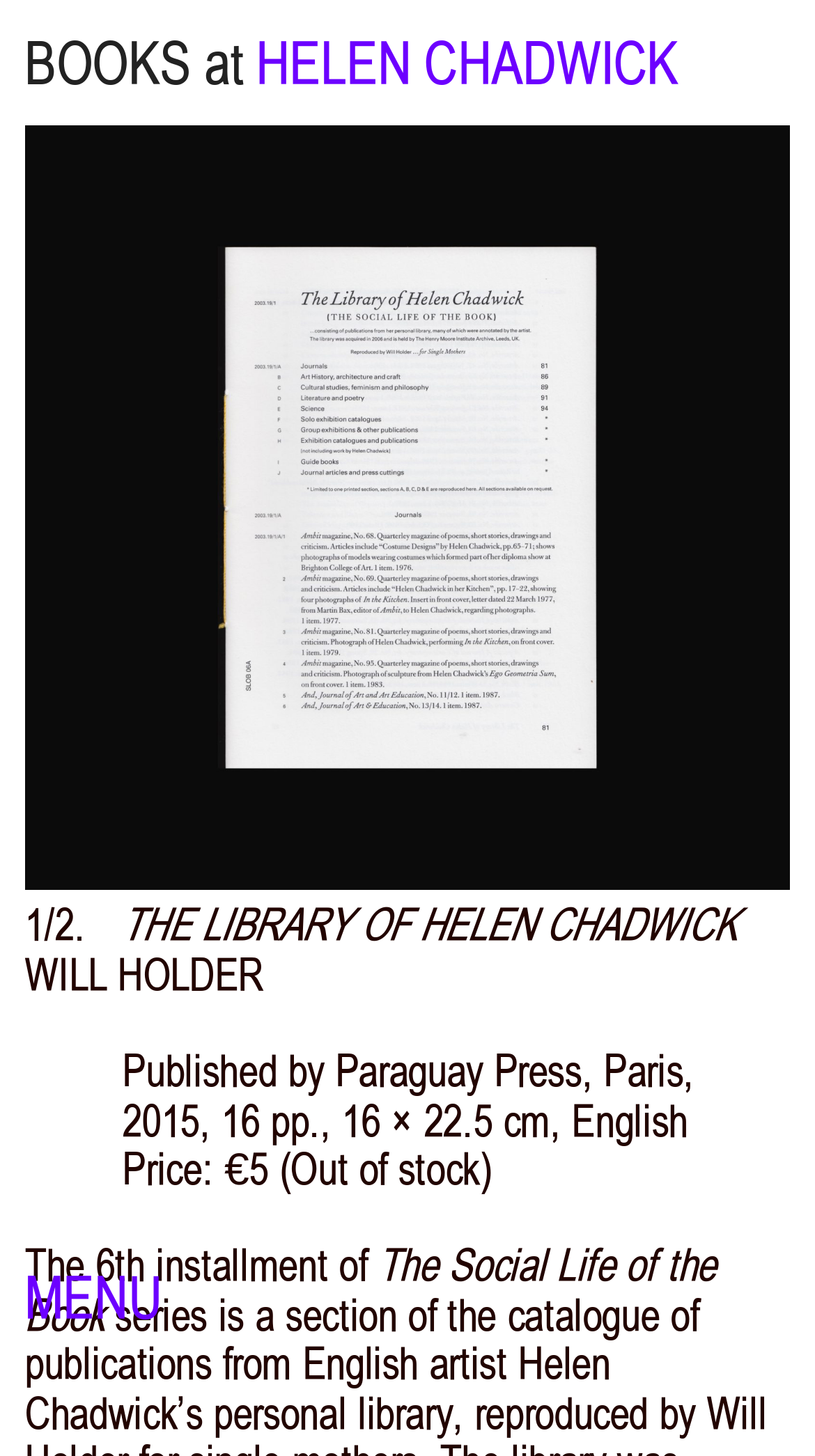Provide an in-depth caption for the contents of the webpage.

The webpage is about a book titled "THE LIBRARY OF HELEN CHADWICK" by Will Holder, published by Paraguay Press in 2015. At the top left of the page, there is a link to "BOOKS at" and a static text "HELEN CHADWICK" next to it. Below the link, there is a large image that takes up most of the page's width, spanning from the top to about two-thirds of the way down the page.

On the top right of the page, there is a static text "MENU". Below the image, there are several lines of text. The first line reads "1/2." and is followed by the book's title and author. The next line provides publication details, including the publisher, publication date, page count, and language. 

Further down, there is a line of text indicating the price of the book, "€5", with a note that it is out of stock. The final two lines of text appear to be a description of the book, with the first line starting with "The 6th installment of" and the second line completing the sentence with "The Social Life of the Book".